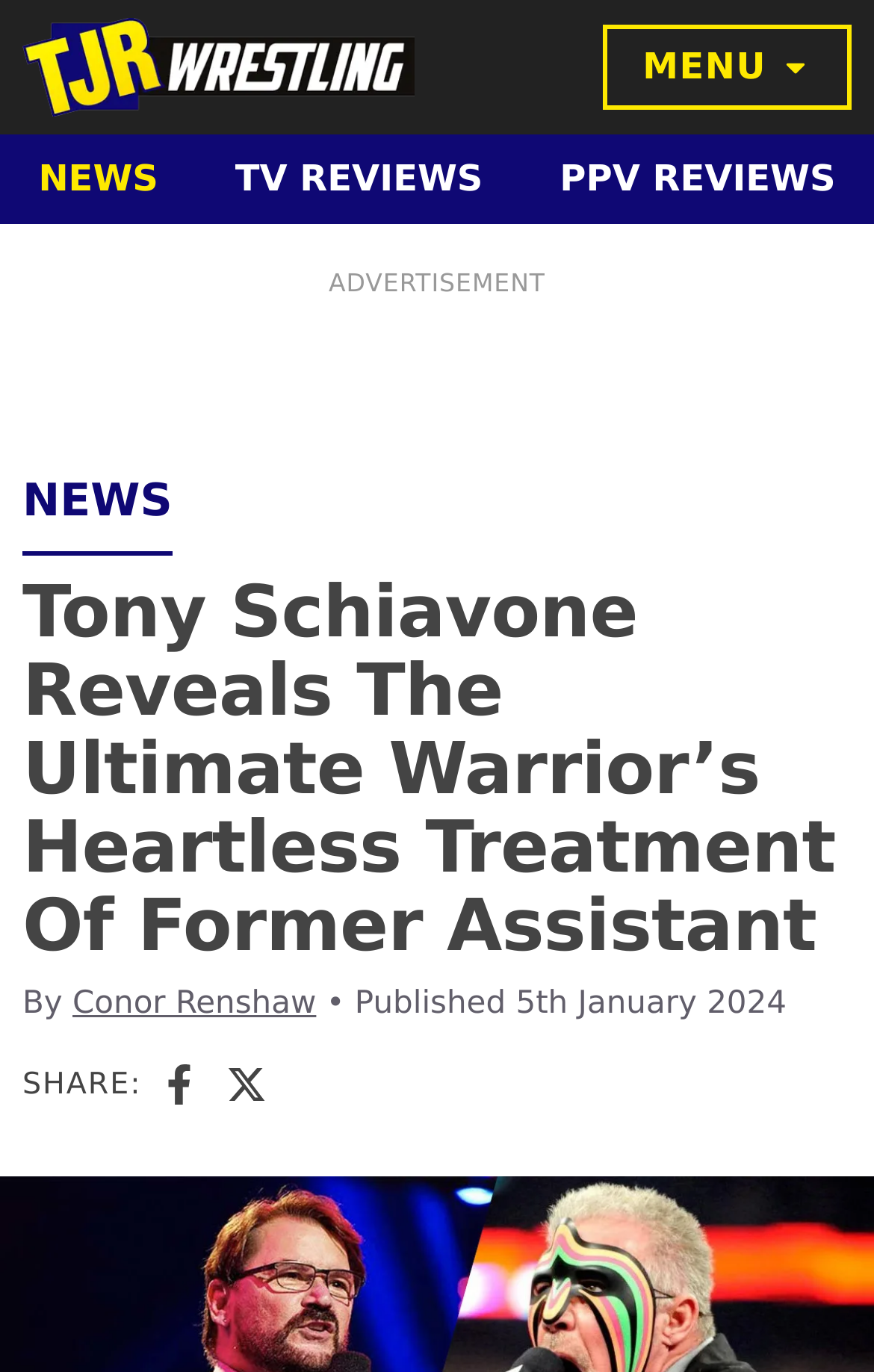Specify the bounding box coordinates of the area that needs to be clicked to achieve the following instruction: "Toggle menu".

[0.689, 0.018, 0.974, 0.081]